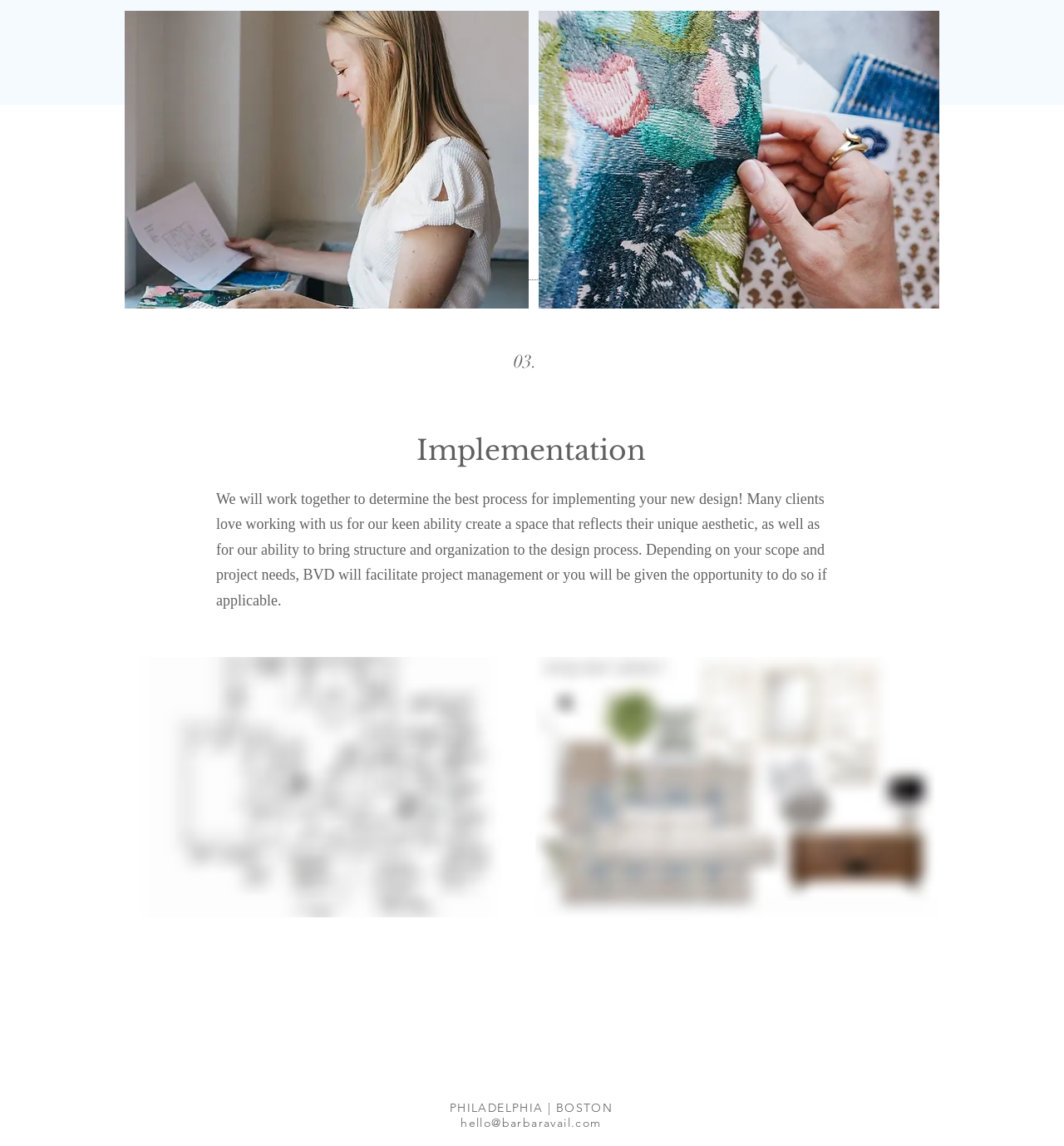Calculate the bounding box coordinates of the UI element given the description: "aria-label="Facebook - Grey Circle"".

[0.479, 0.918, 0.509, 0.947]